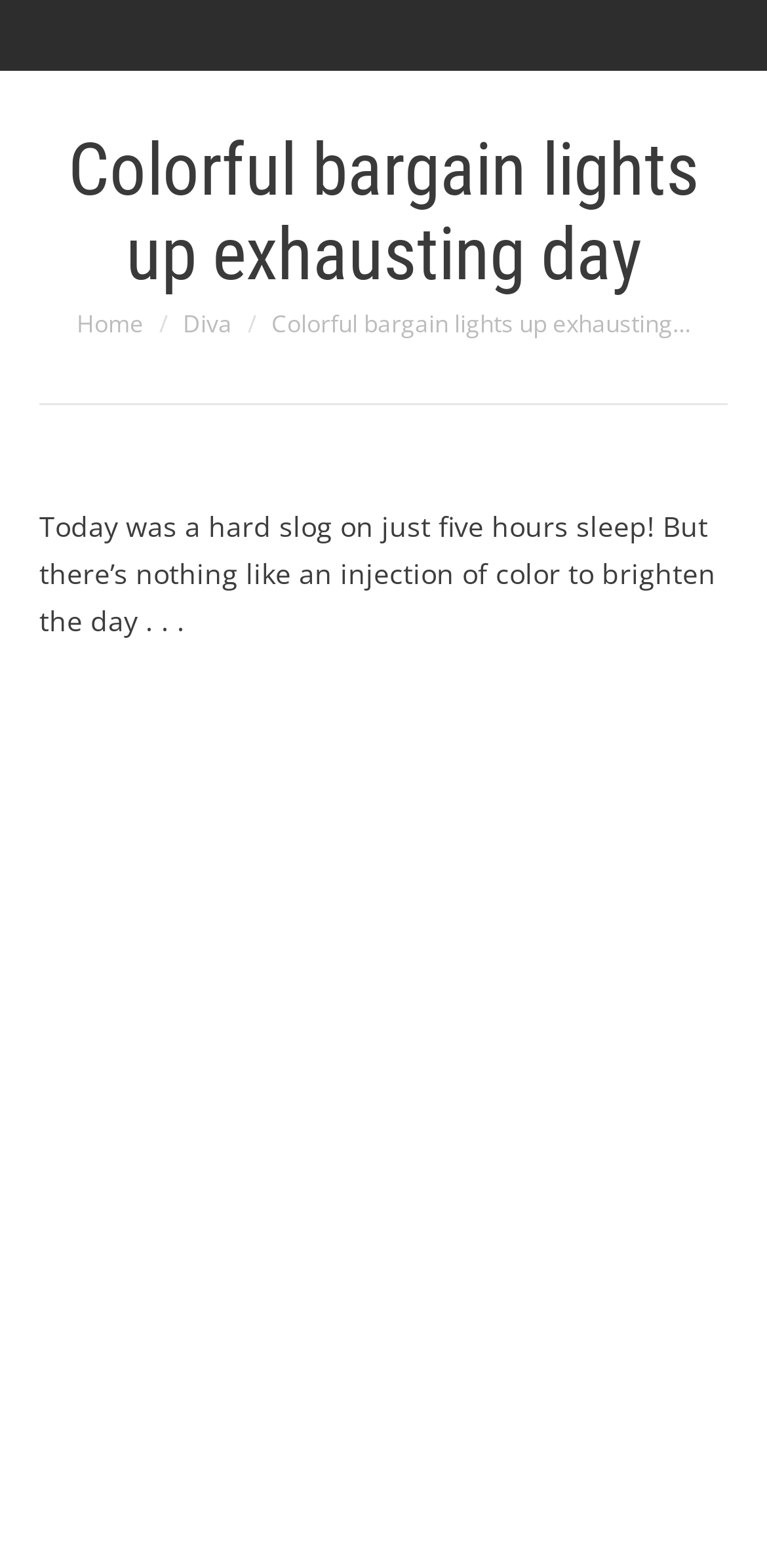Is there an image on the webpage?
Using the image, respond with a single word or phrase.

Yes